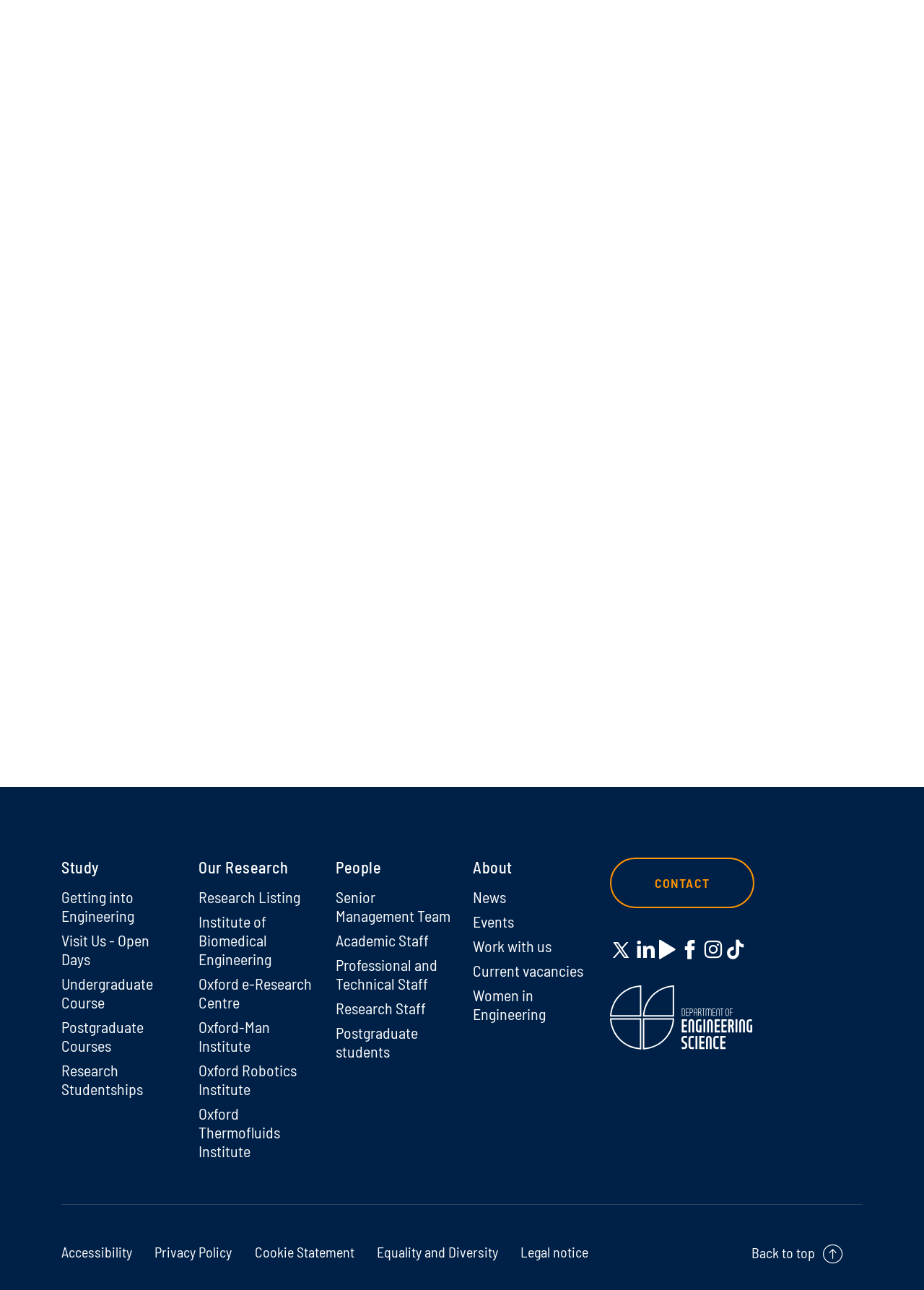Refer to the screenshot and answer the following question in detail:
What is the name of the technology mentioned?

The webpage mentions a technology called OxEMA, which is a proposed spin-out company seeking investment to take patented OxEMA technology through its initial critical clinical, engineering and regulatory stages.